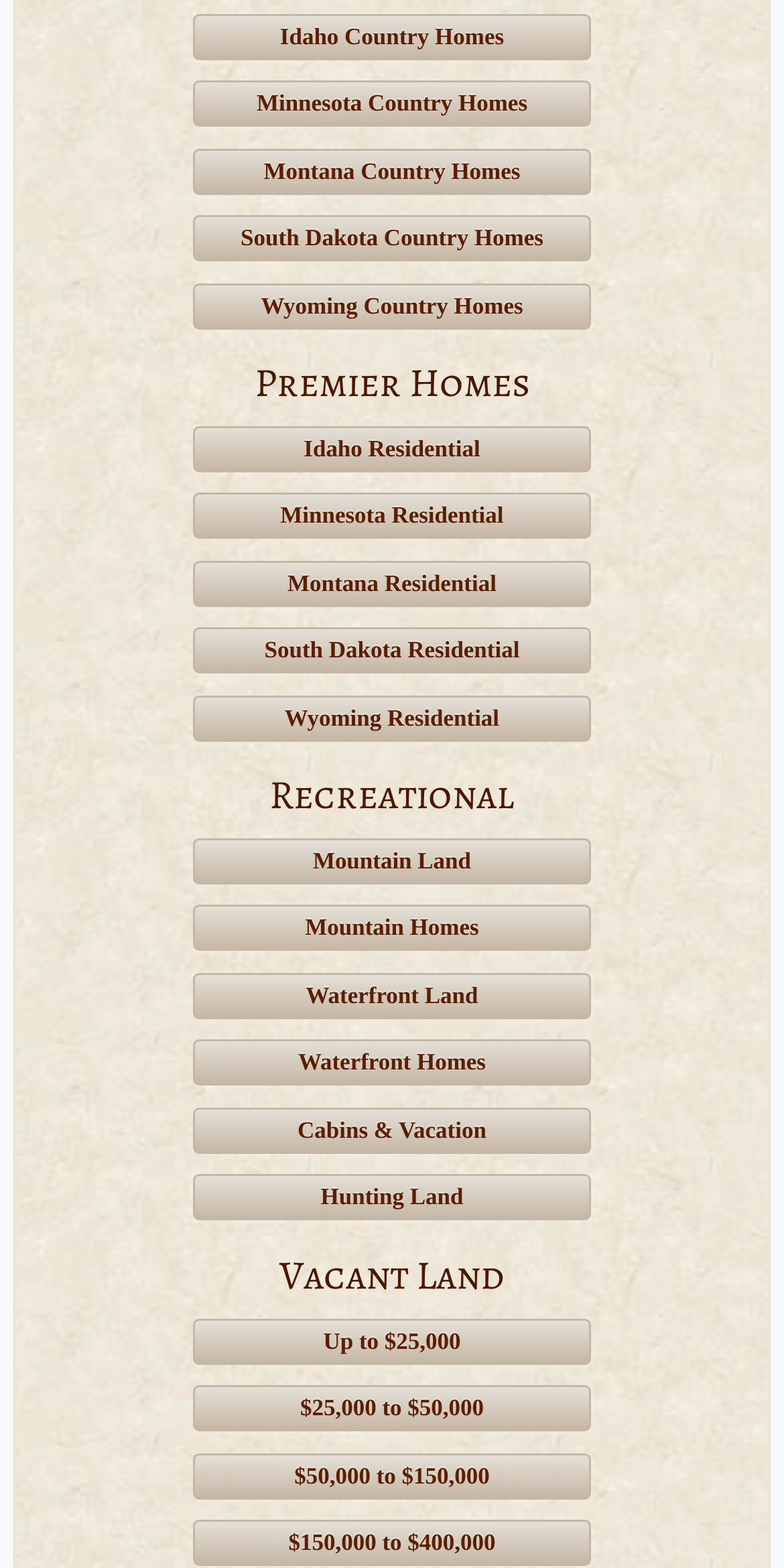Find the bounding box coordinates of the clickable element required to execute the following instruction: "Search for properties up to $25,000". Provide the coordinates as four float numbers between 0 and 1, i.e., [left, top, right, bottom].

[0.246, 0.841, 0.754, 0.87]